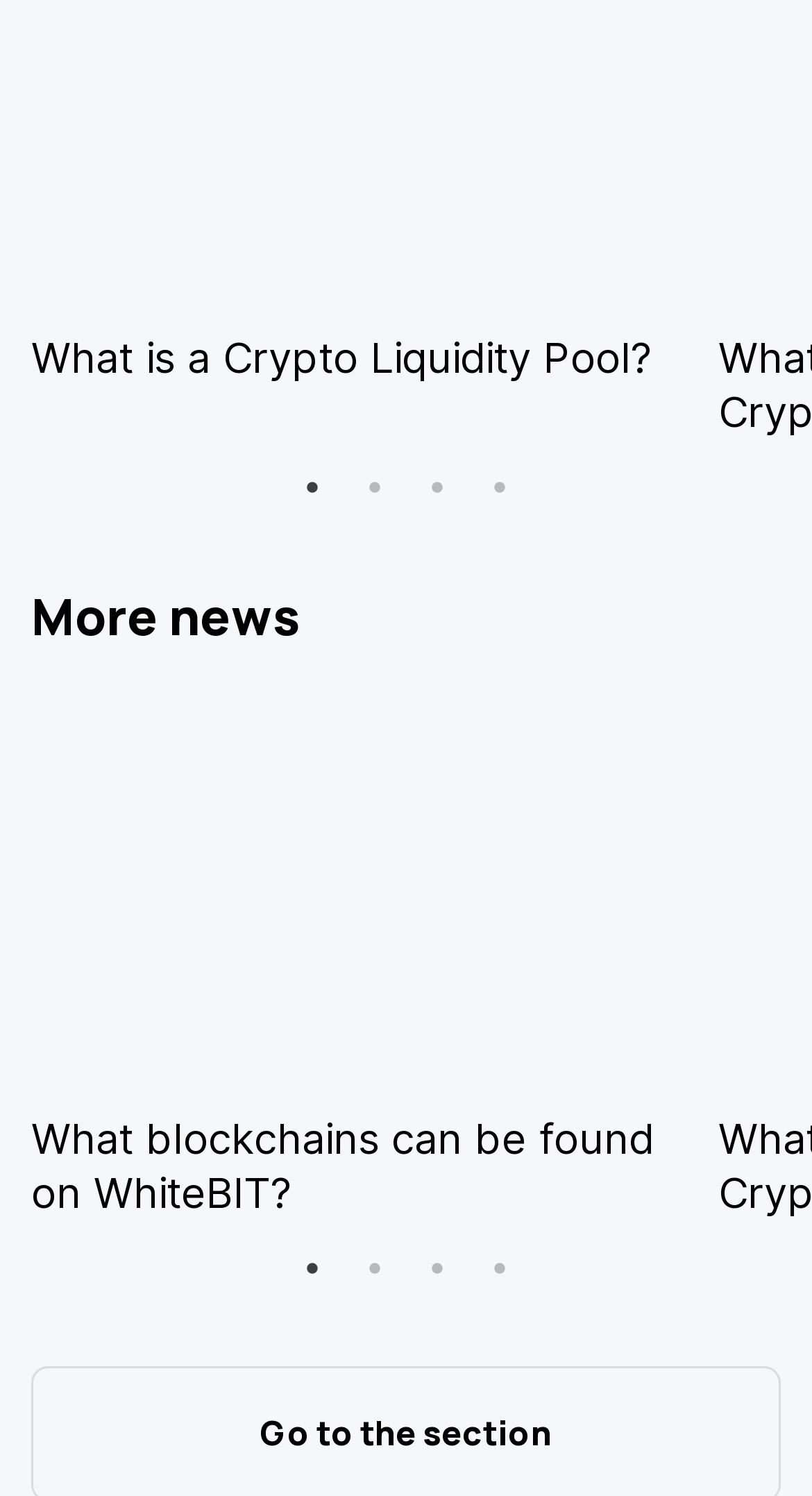Provide a thorough and detailed response to the question by examining the image: 
What is the topic of the image?

The image has a description 'What blockchains can be found on WhiteBIT?' which suggests that the topic of the image is related to blockchains on WhiteBIT.